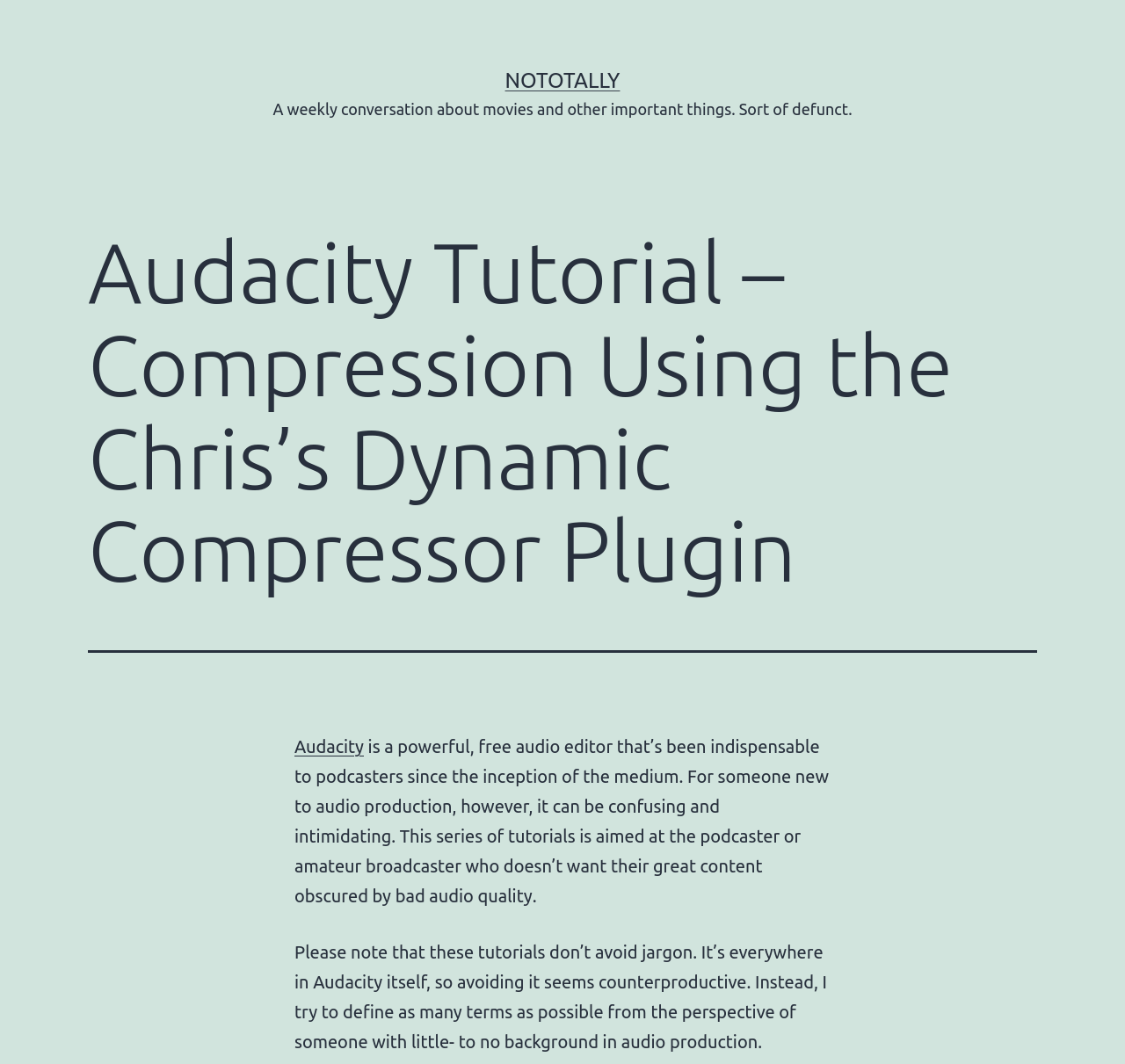Generate the text content of the main headline of the webpage.

Audacity Tutorial – Compression Using the Chris’s Dynamic Compressor Plugin